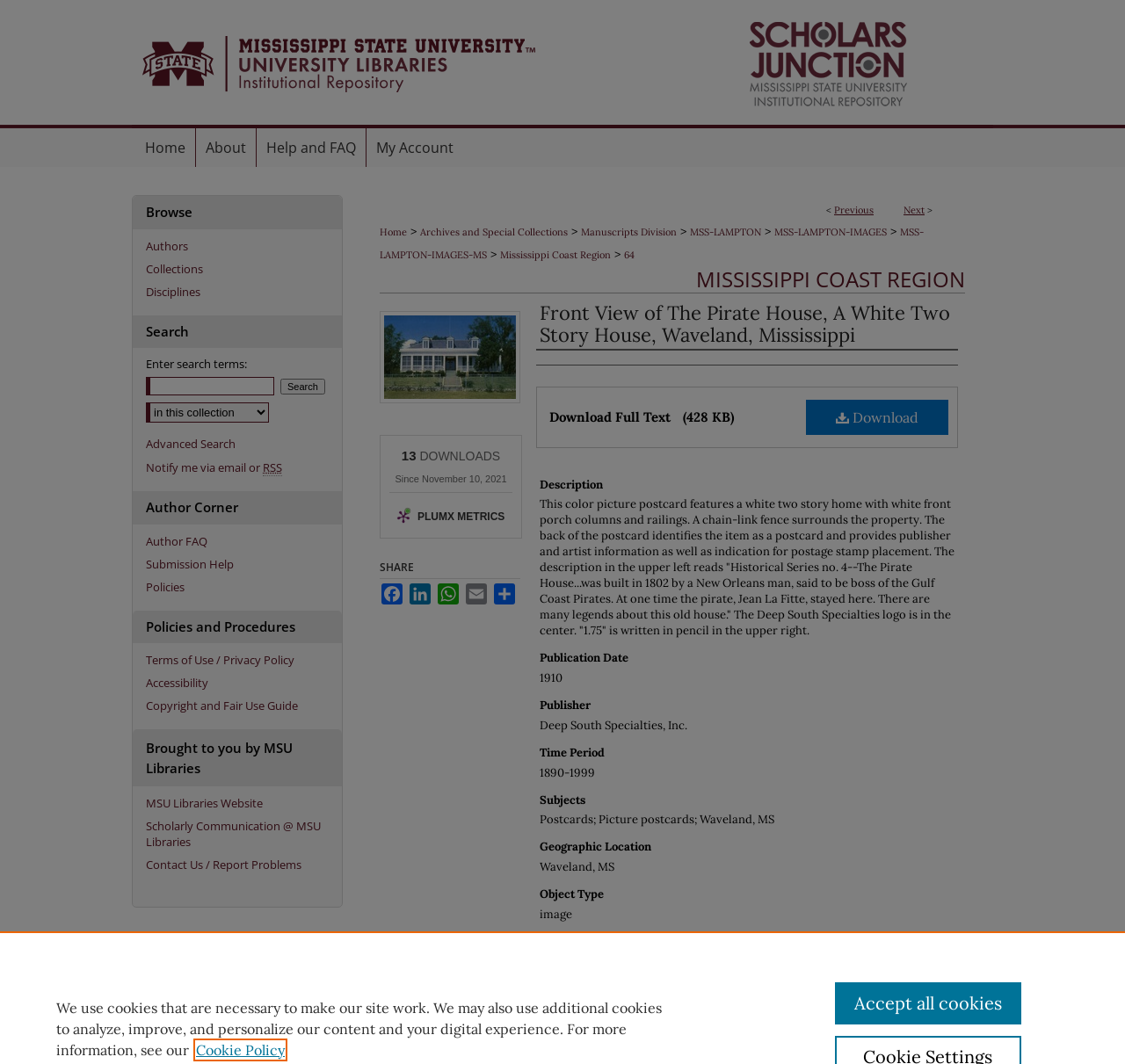Generate a comprehensive description of the webpage.

This webpage is about a historical postcard featuring a white two-story house, known as the Pirate House, located in Waveland, Mississippi. The postcard is part of the Manuscripts Division of the Archives and Special Collections at Mississippi State University.

At the top of the page, there is a navigation menu with links to "Home", "About", "Help and FAQ", and "My Account". Below this menu, there is a breadcrumb navigation showing the path from "Home" to "Archives and Special Collections" to "Manuscripts Division" to "MSS-LAMPTON-IMAGES-MS" to "Mississippi Coast Region" to "64".

On the left side of the page, there is a complementary section with links to "Browse", "Search", and "Author Corner". The "Browse" section has links to "Authors", "Collections", and "Disciplines". The "Search" section has a search bar with a button to submit the search query and a link to "Advanced Search". The "Author Corner" section has a link to "Notify me via email or RSS".

In the main content area, there is a heading "MISSISSIPPI COAST REGION" followed by a link to the same title. Below this, there is a heading "Front View of The Pirate House, A White Two Story House, Waveland, Mississippi" with a link to the same title. This is followed by a description of the postcard, which features a white two-story house with white front porch columns and railings, surrounded by a chain-link fence. The description also mentions the publisher and artist information, as well as the indication for postage stamp placement.

Below the description, there are several headings with corresponding information, including "Authors", "Files", "Description", "Publication Date", "Publisher", "Time Period", "Subjects", "Geographic Location", "Object Type", "Format (original)", "Format (digital)", and "Digital ID". The "Files" section has a link to download the full text of the postcard.

On the right side of the page, there is an image of the postcard, with a caption "Front View of The Pirate House, A White Two Story House, Waveland, Mississippi". Below the image, there are links to "DOWNLOADS" and "PLUMX METRICS", as well as a "SHARE" section with links to share the postcard on social media platforms.

At the bottom of the page, there is a